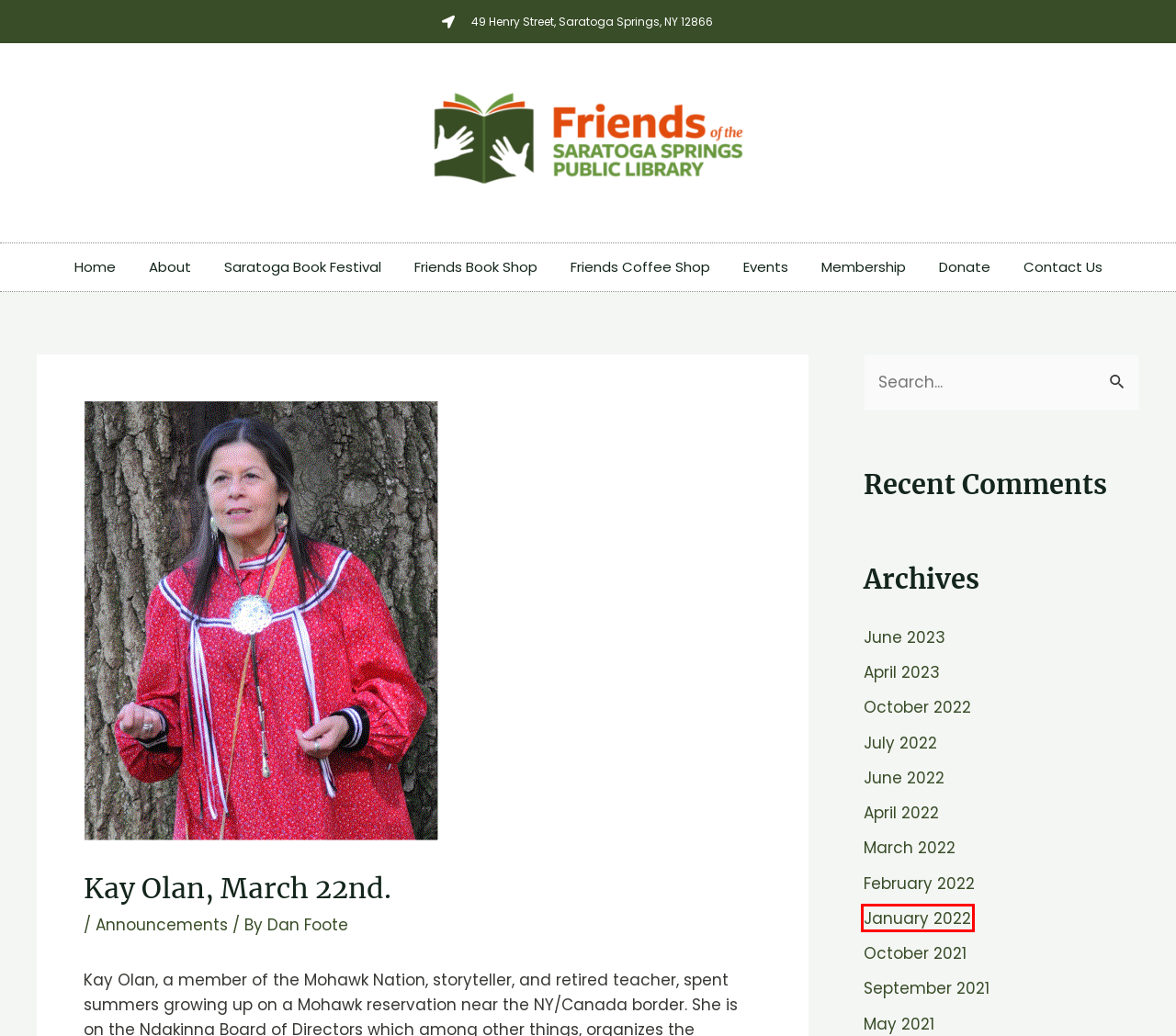Analyze the screenshot of a webpage that features a red rectangle bounding box. Pick the webpage description that best matches the new webpage you would see after clicking on the element within the red bounding box. Here are the candidates:
A. Dan Foote, Author at FRIENDS of the Saratoga Springs Public Library
B. Home - FRIENDS of the Saratoga Springs Public Library
C. Friends Coffee Shop - FRIENDS of the Saratoga Springs Public Library
D. May 2021 - FRIENDS of the Saratoga Springs Public Library
E. June 2023 - FRIENDS of the Saratoga Springs Public Library
F. About - FRIENDS of the Saratoga Springs Public Library
G. January 2022 - FRIENDS of the Saratoga Springs Public Library
H. Saratoga Book Festival – Revel in Reading

G